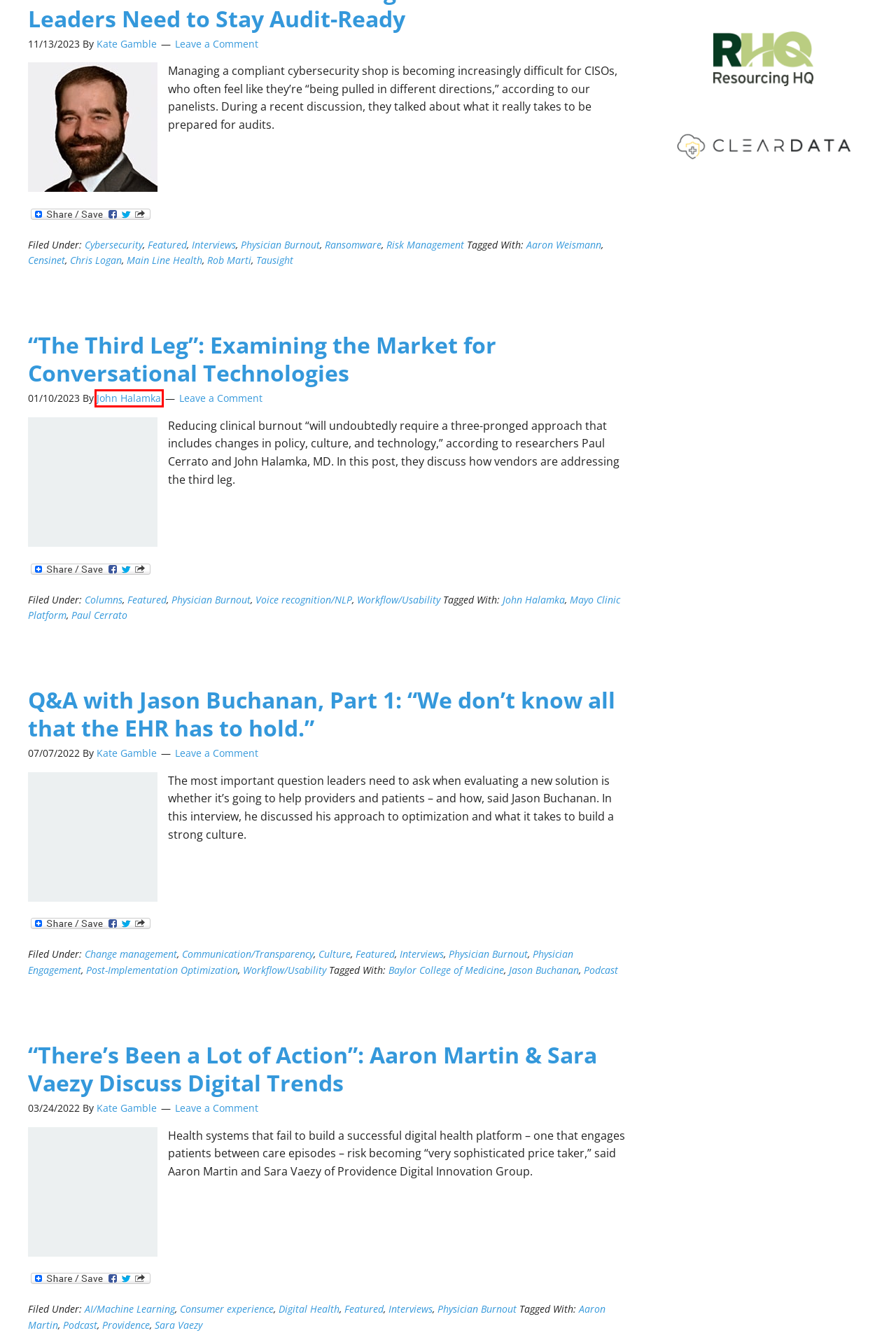You have been given a screenshot of a webpage, where a red bounding box surrounds a UI element. Identify the best matching webpage description for the page that loads after the element in the bounding box is clicked. Options include:
A. Paul Cerrato Archives - healthsystemcio.com
B. Chris Logan Archives - healthsystemcio.com
C. Tausight Archives - healthsystemcio.com
D. Main Line Health Archives - healthsystemcio.com
E. John Halamka, Author at healthsystemcio.com
F. Censinet Archives - healthsystemcio.com
G. Digital Health Archives - healthsystemcio.com
H. Culture Archives - healthsystemcio.com

E